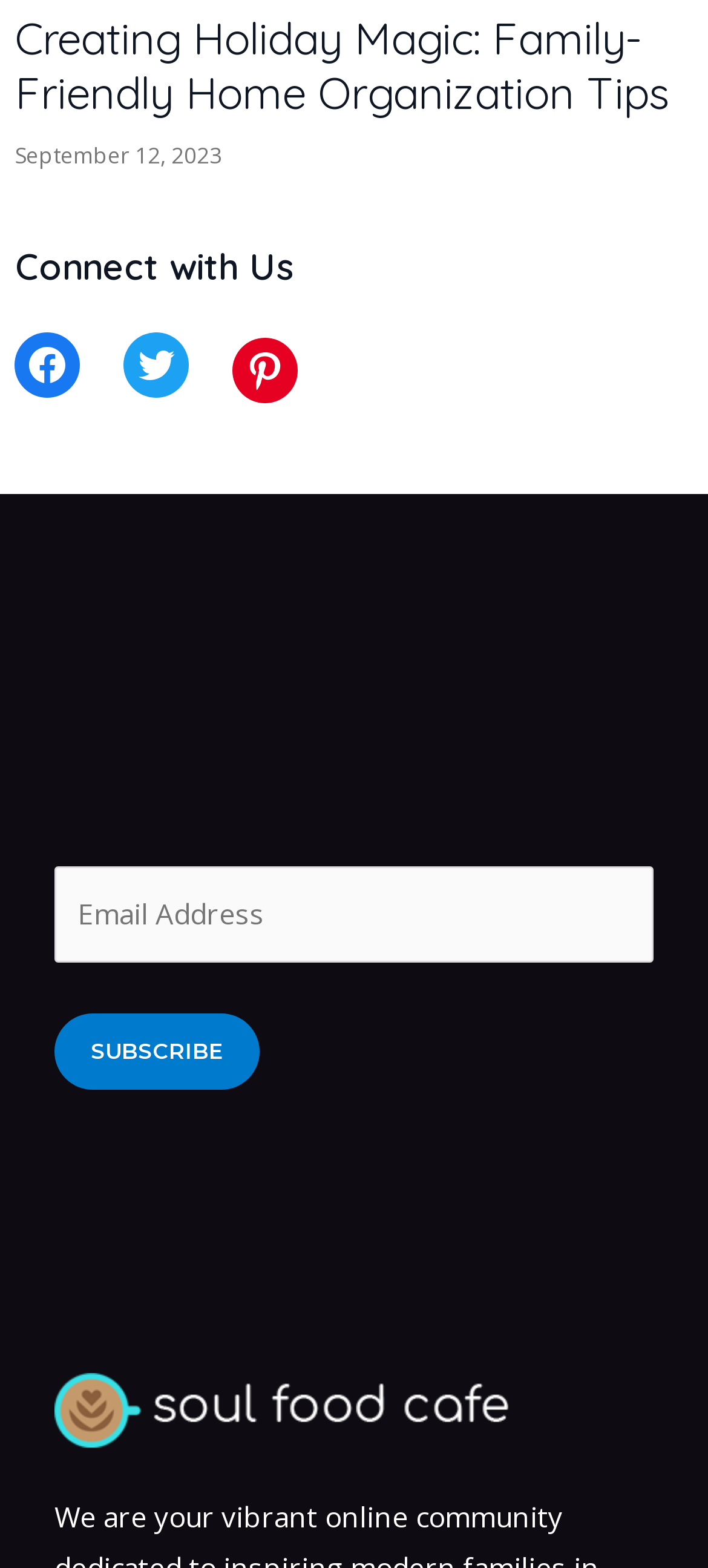Could you highlight the region that needs to be clicked to execute the instruction: "Go to Crypto Taxes"?

None